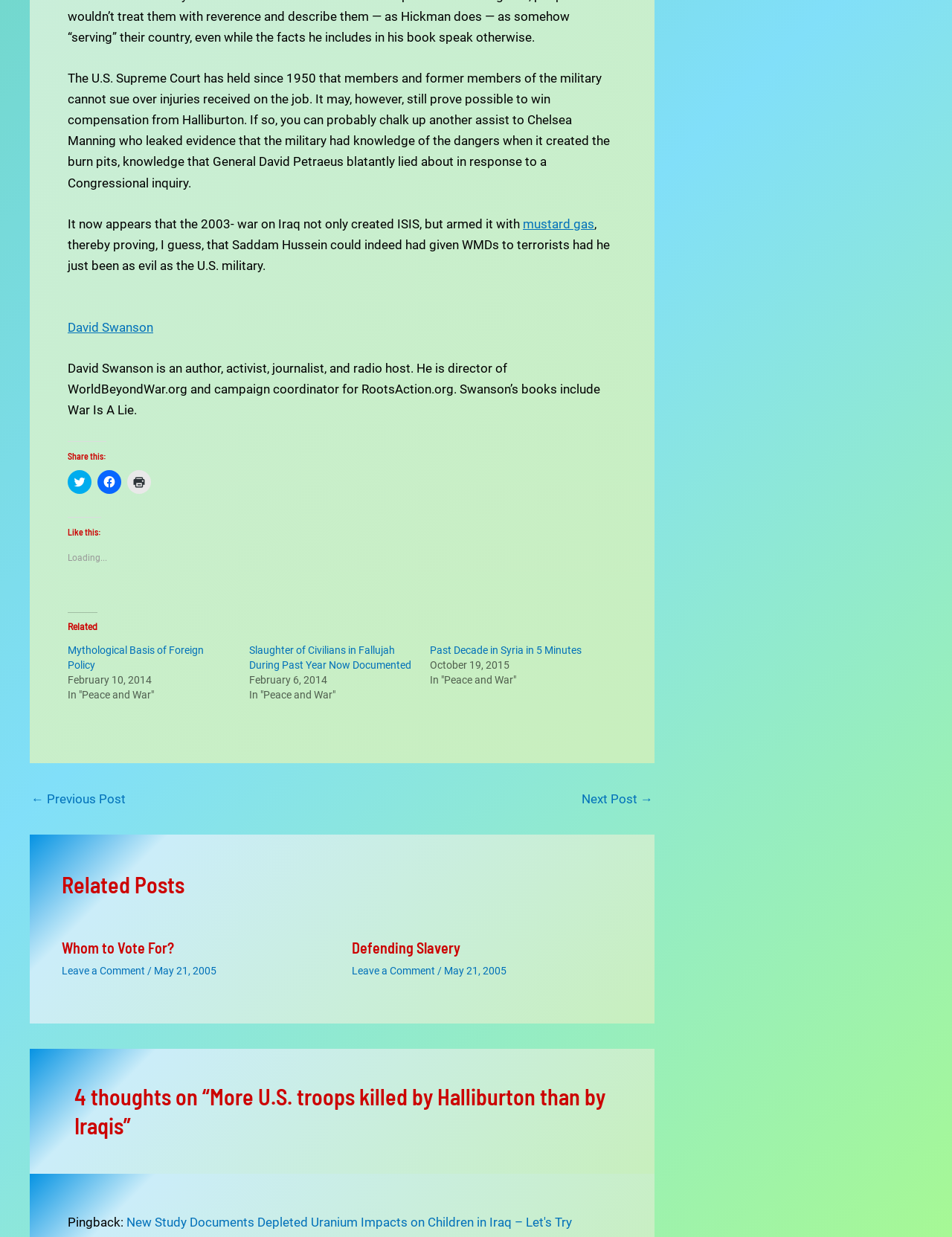What is the name of the organization mentioned in the article?
Please answer the question with as much detail and depth as you can.

The organization mentioned in the article is WorldBeyondWar.org, which is mentioned as the organization that David Swanson is the director of.